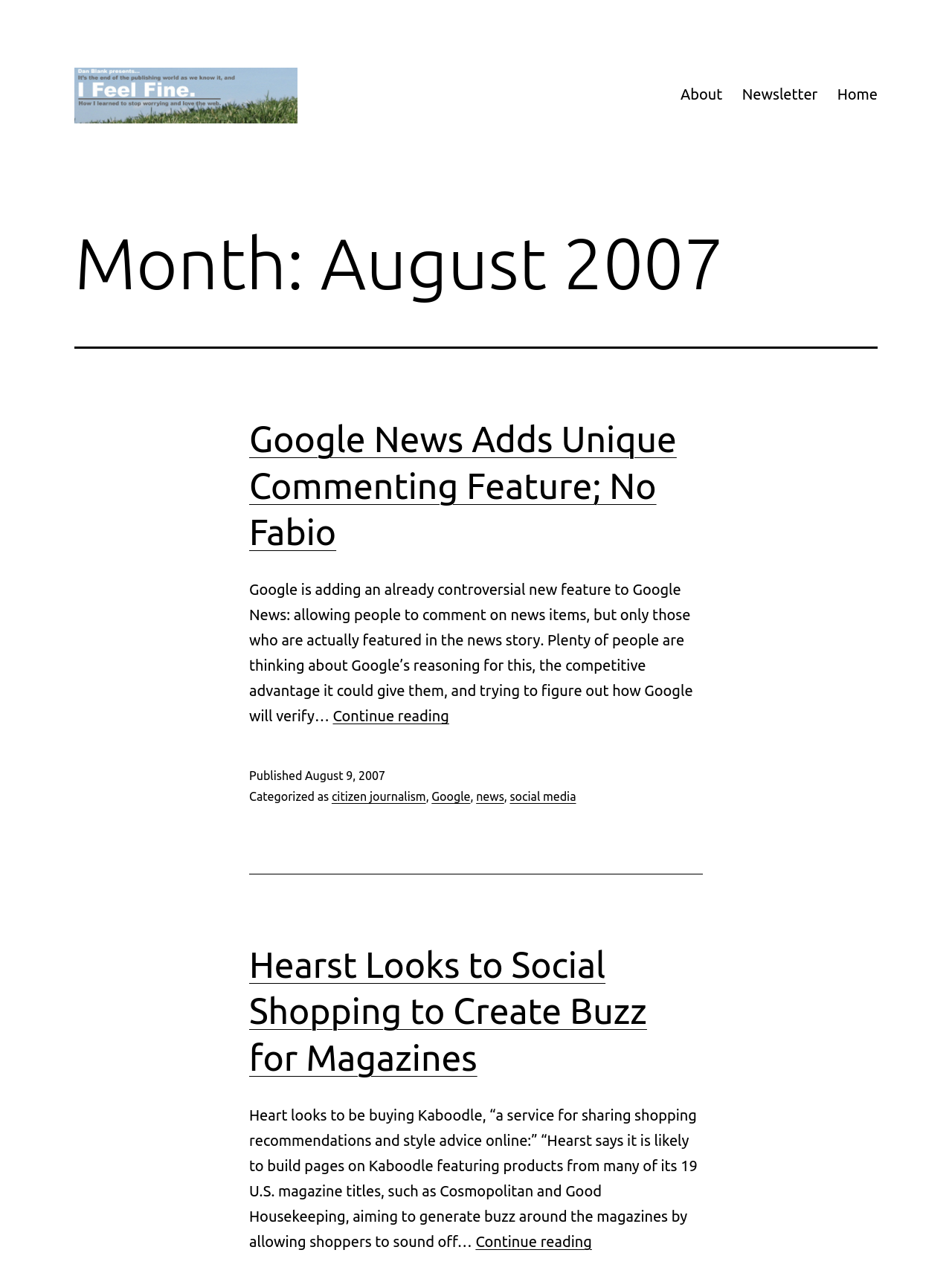What categories is the first article categorized as?
From the screenshot, supply a one-word or short-phrase answer.

citizen journalism, Google, news, social media